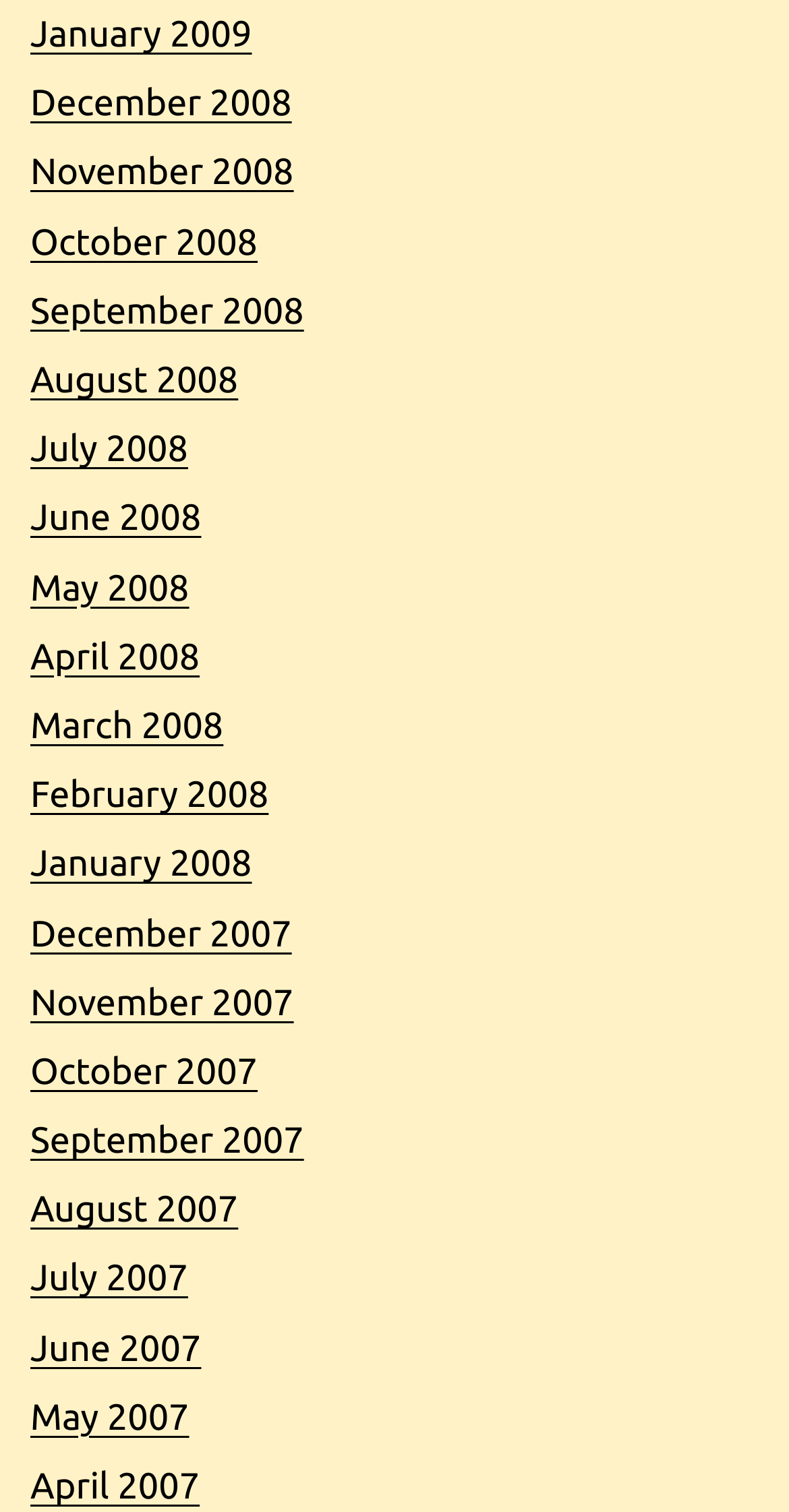Are the months listed in chronological order?
From the details in the image, answer the question comprehensively.

I examined the list of link elements and found that the months are listed in reverse chronological order, with the most recent month (January 2009) first and the earliest month (April 2007) last.